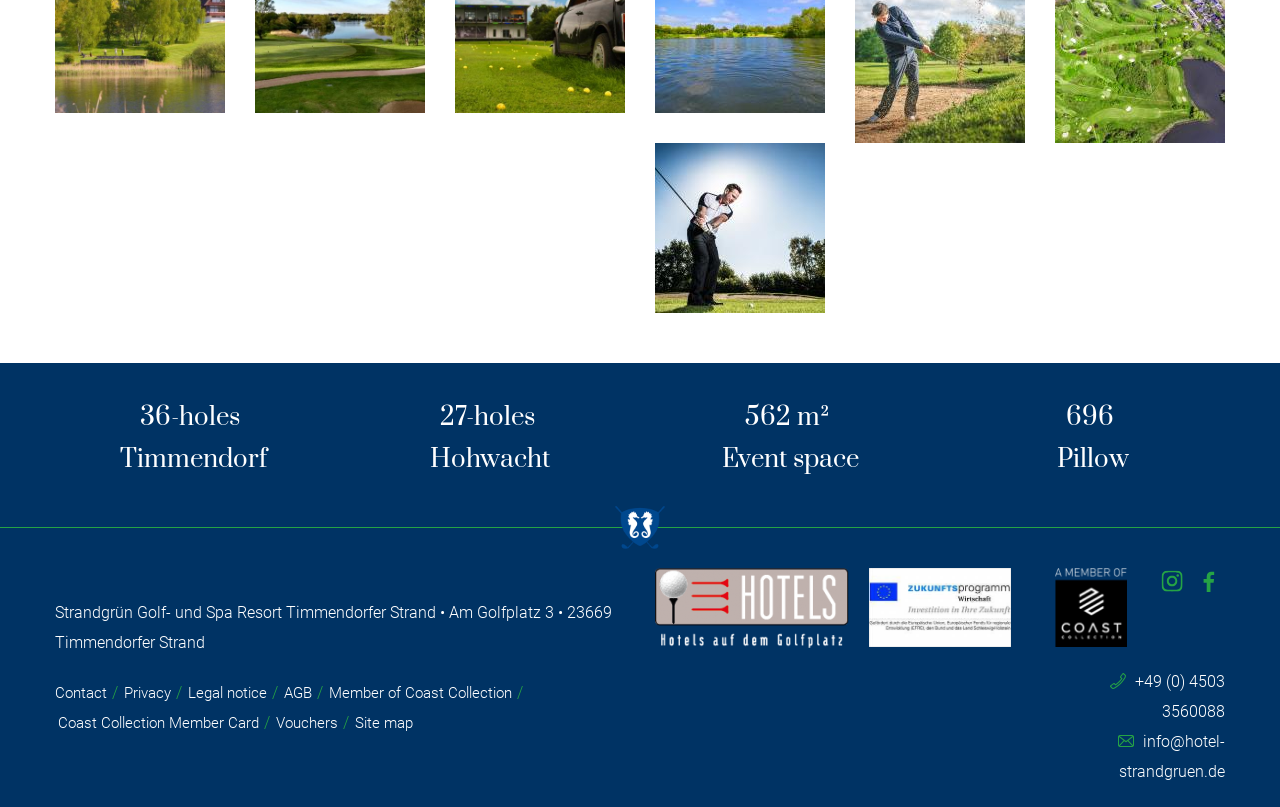Determine the bounding box coordinates of the section I need to click to execute the following instruction: "Click the Coast Collection Member Card link". Provide the coordinates as four float numbers between 0 and 1, i.e., [left, top, right, bottom].

[0.045, 0.884, 0.202, 0.906]